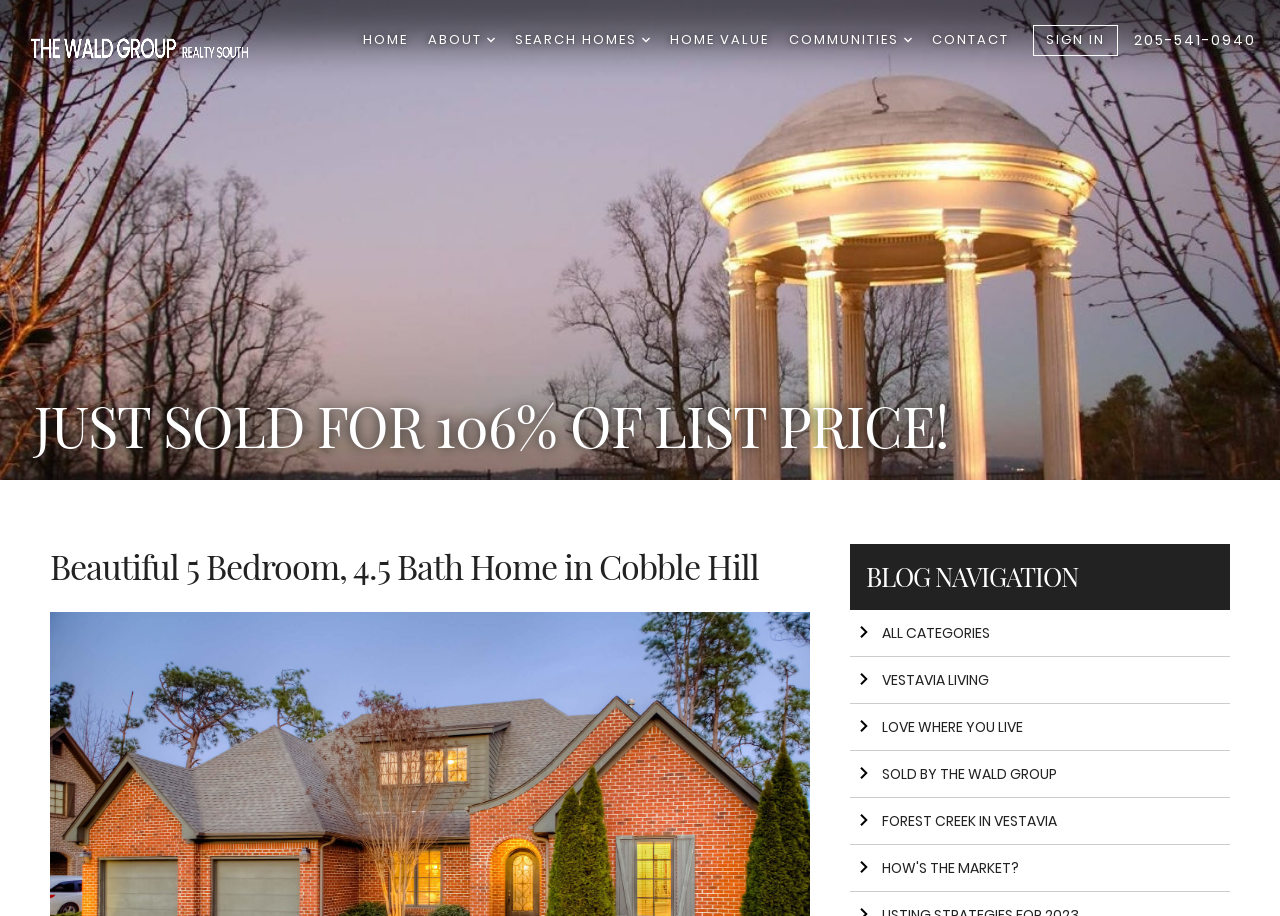Can you find the bounding box coordinates for the element that needs to be clicked to execute this instruction: "Search for homes"? The coordinates should be given as four float numbers between 0 and 1, i.e., [left, top, right, bottom].

[0.402, 0.026, 0.508, 0.062]